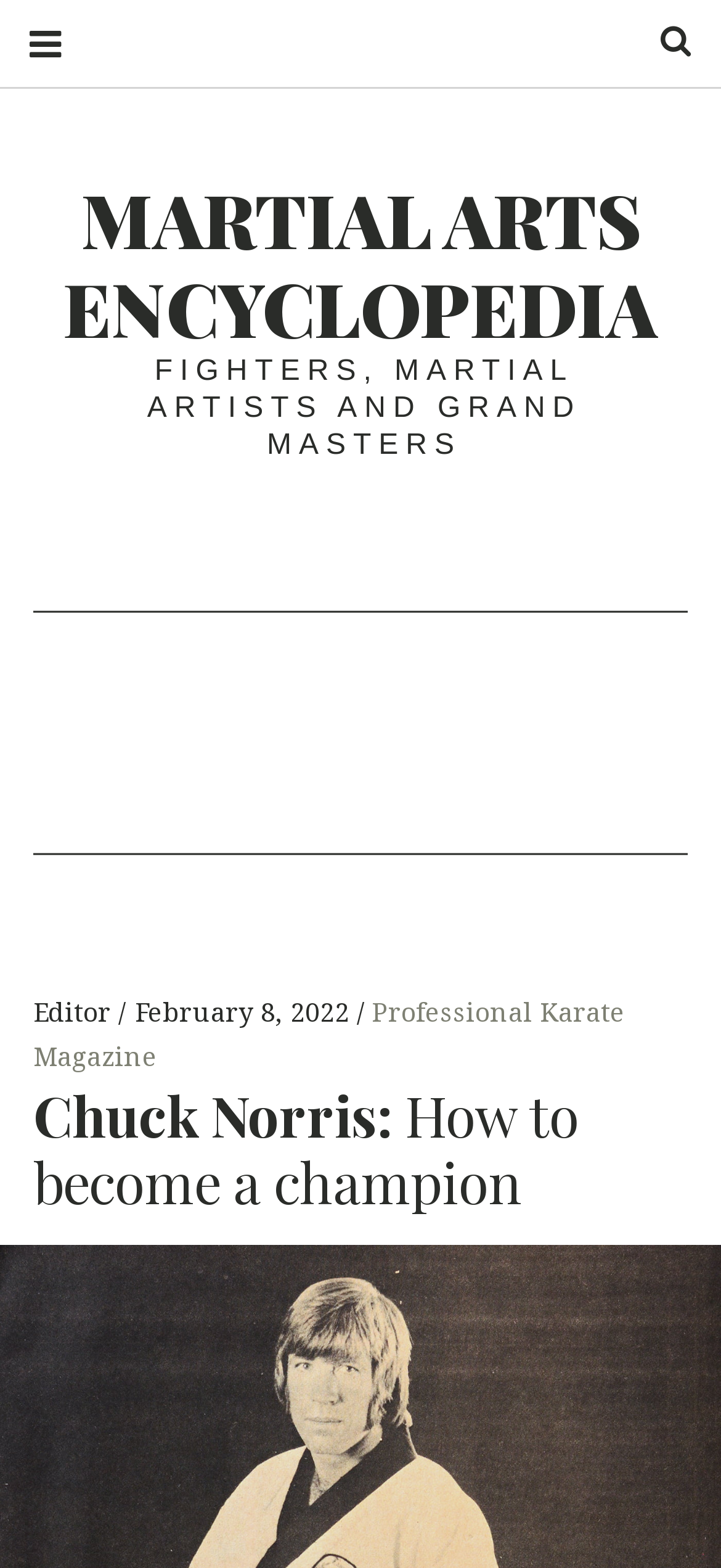Please identify the bounding box coordinates of the clickable area that will allow you to execute the instruction: "Learn about Genre(s)".

None